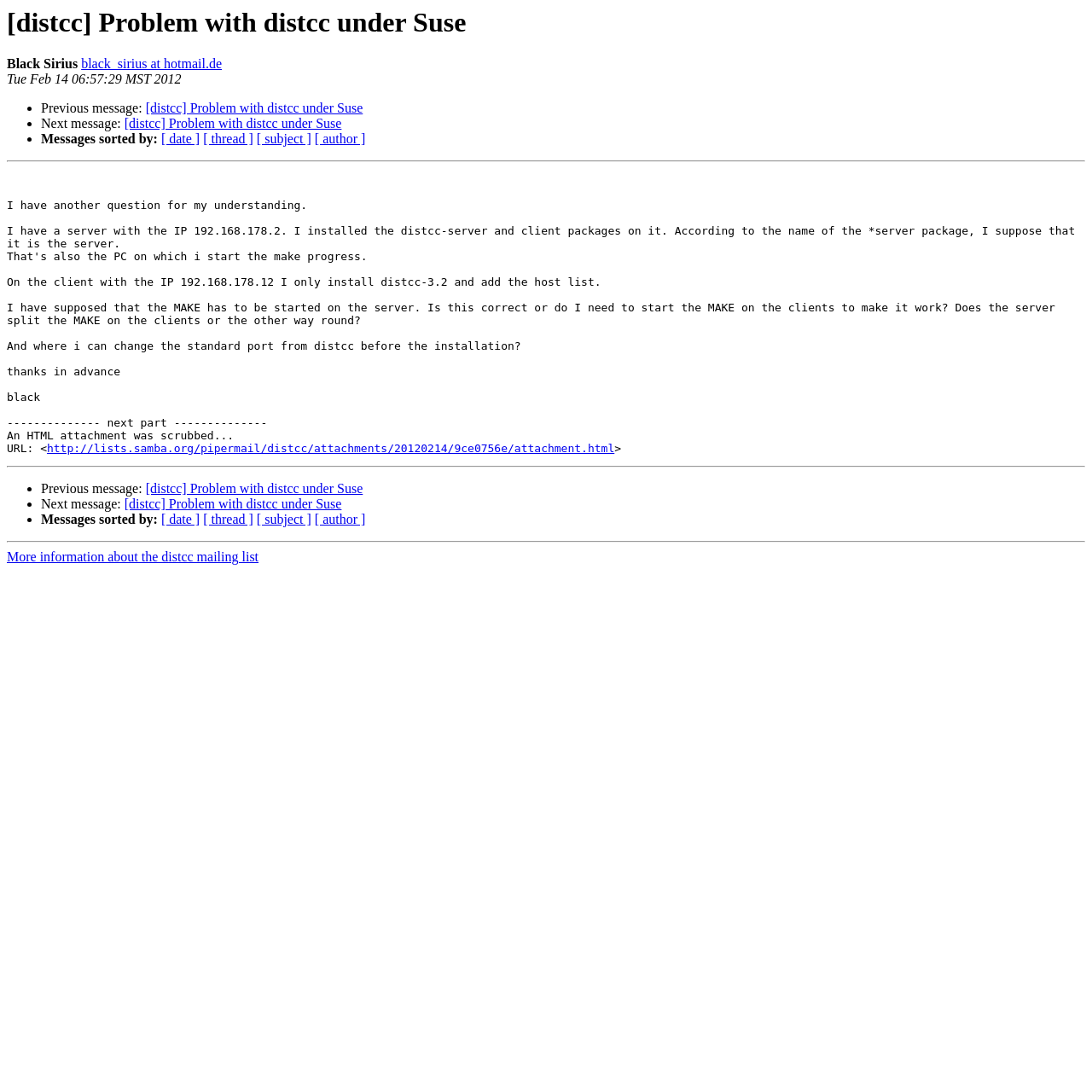Show the bounding box coordinates for the element that needs to be clicked to execute the following instruction: "View attachment". Provide the coordinates in the form of four float numbers between 0 and 1, i.e., [left, top, right, bottom].

[0.043, 0.405, 0.563, 0.417]